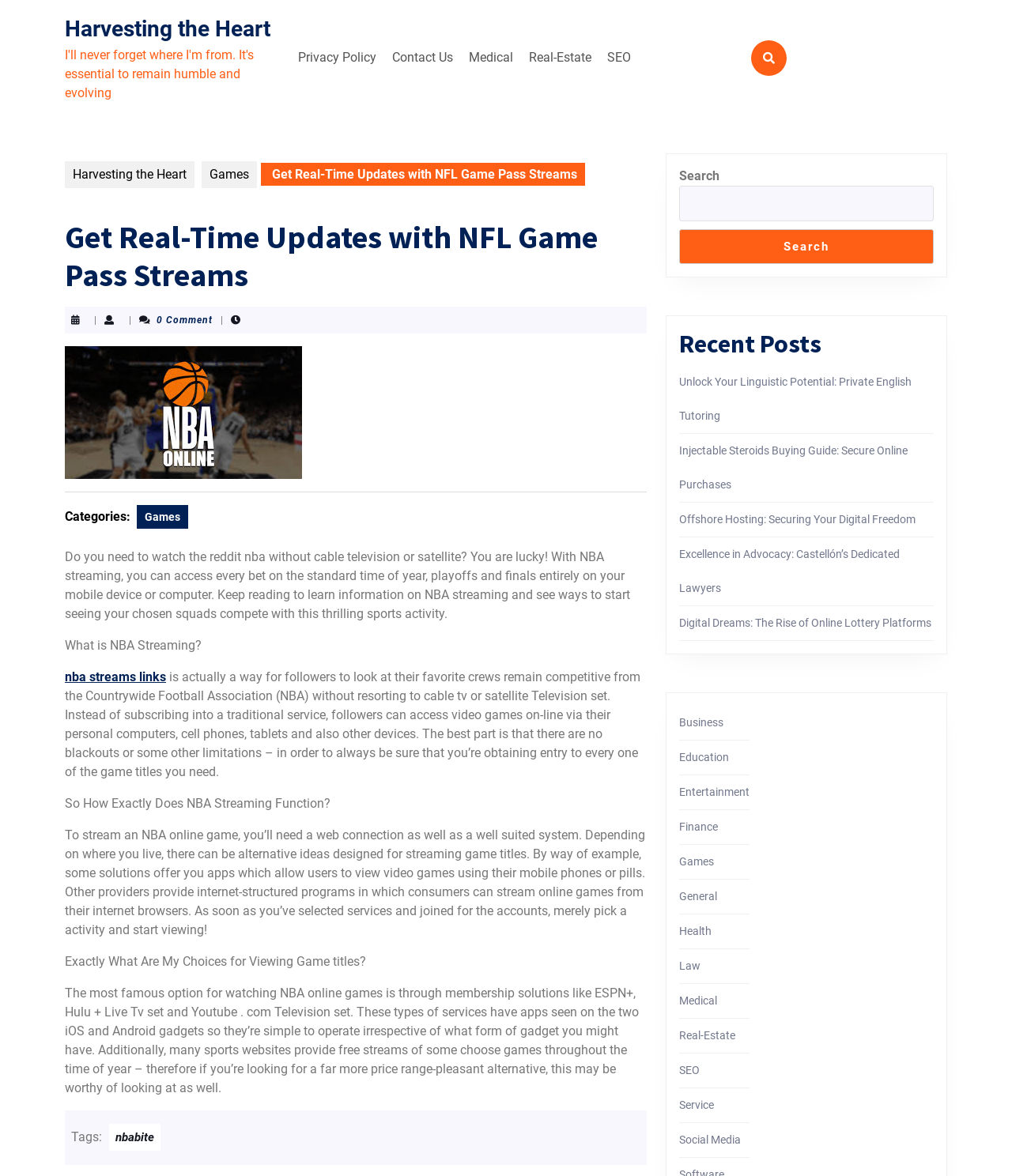Show me the bounding box coordinates of the clickable region to achieve the task as per the instruction: "Click on the 'Harvesting the Heart' link".

[0.064, 0.013, 0.267, 0.036]